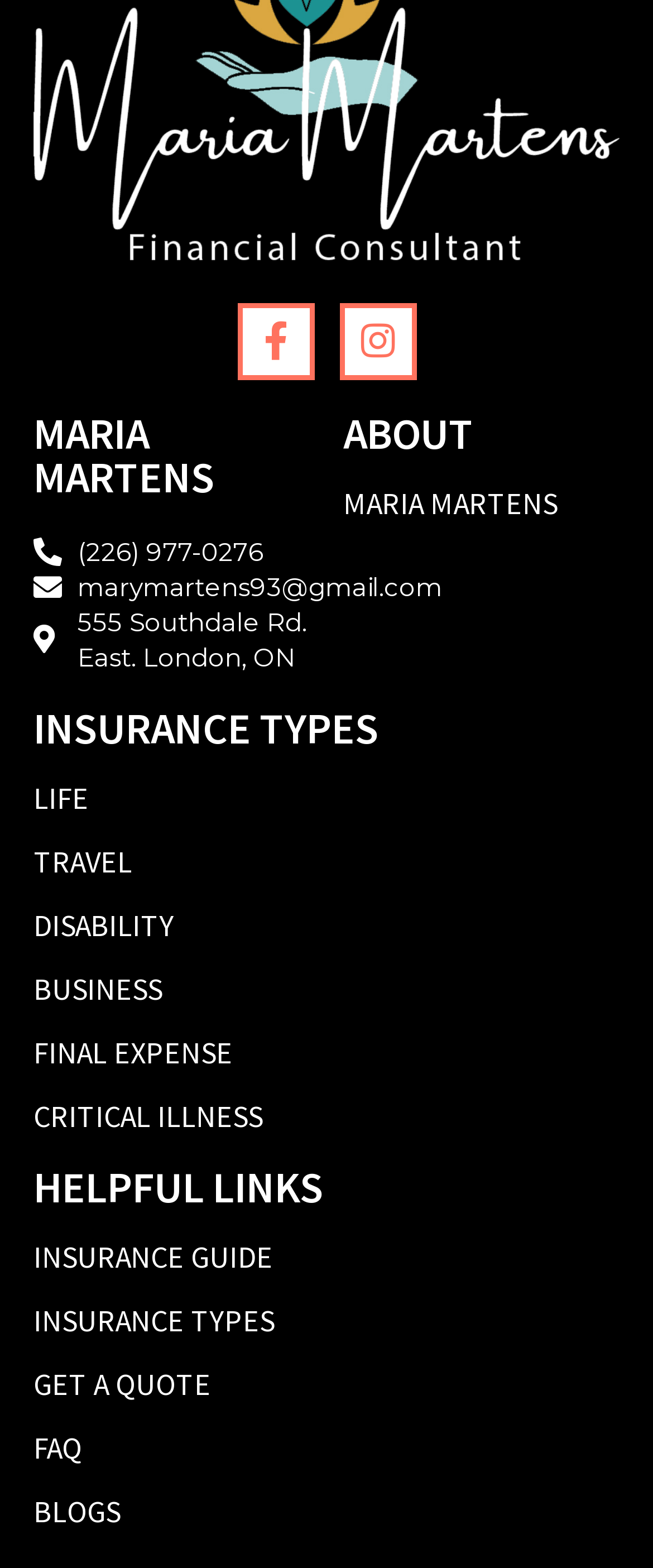Identify the bounding box coordinates of the clickable region required to complete the instruction: "View Maria Martens' profile on Facebook". The coordinates should be given as four float numbers within the range of 0 and 1, i.e., [left, top, right, bottom].

[0.363, 0.193, 0.481, 0.242]